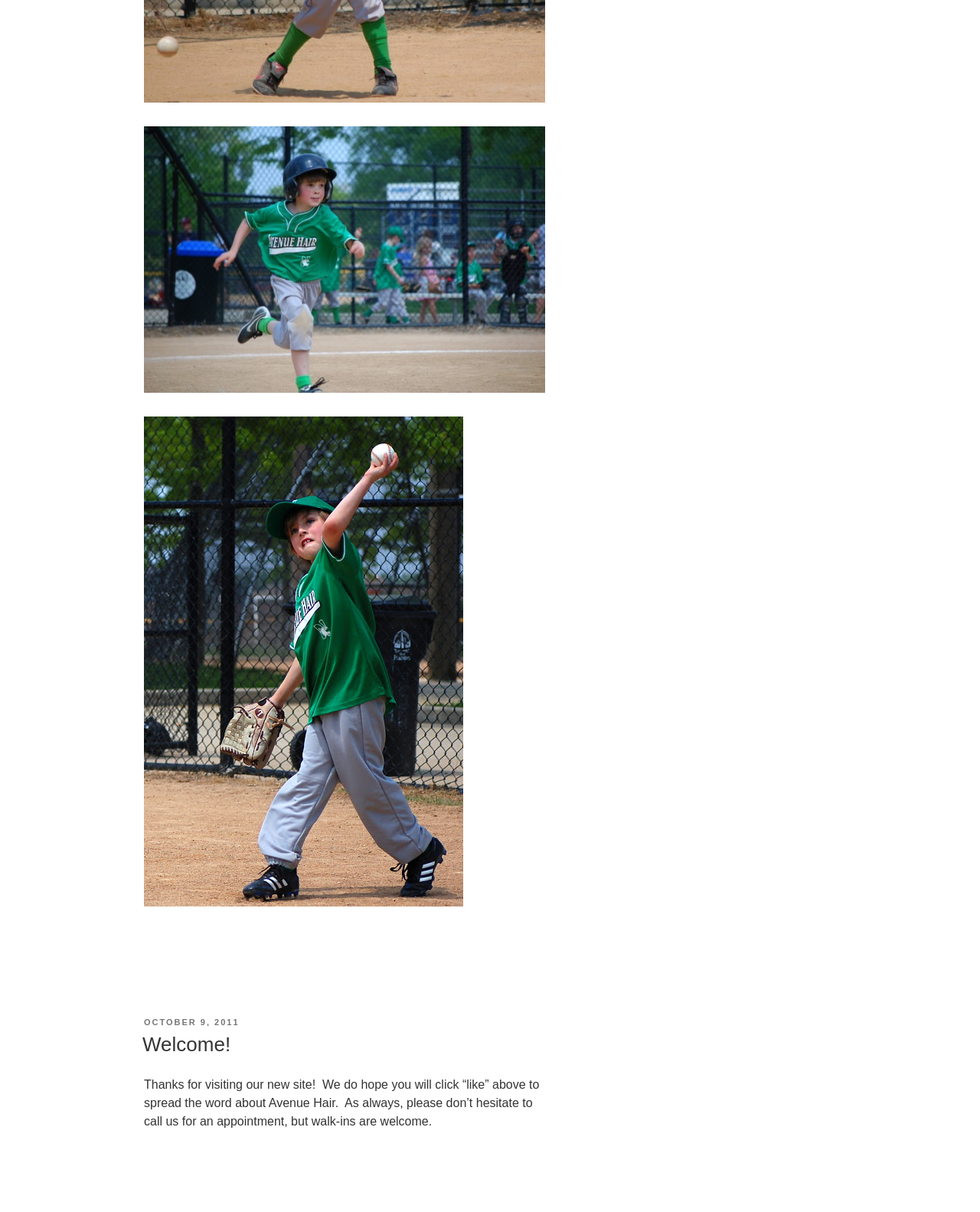What is the date of the posted article?
Could you answer the question with a detailed and thorough explanation?

I found the date of the posted article by looking at the link element with the text 'OCTOBER 9, 2011' which is a child of the 'HeaderAsNonLandmark' element.